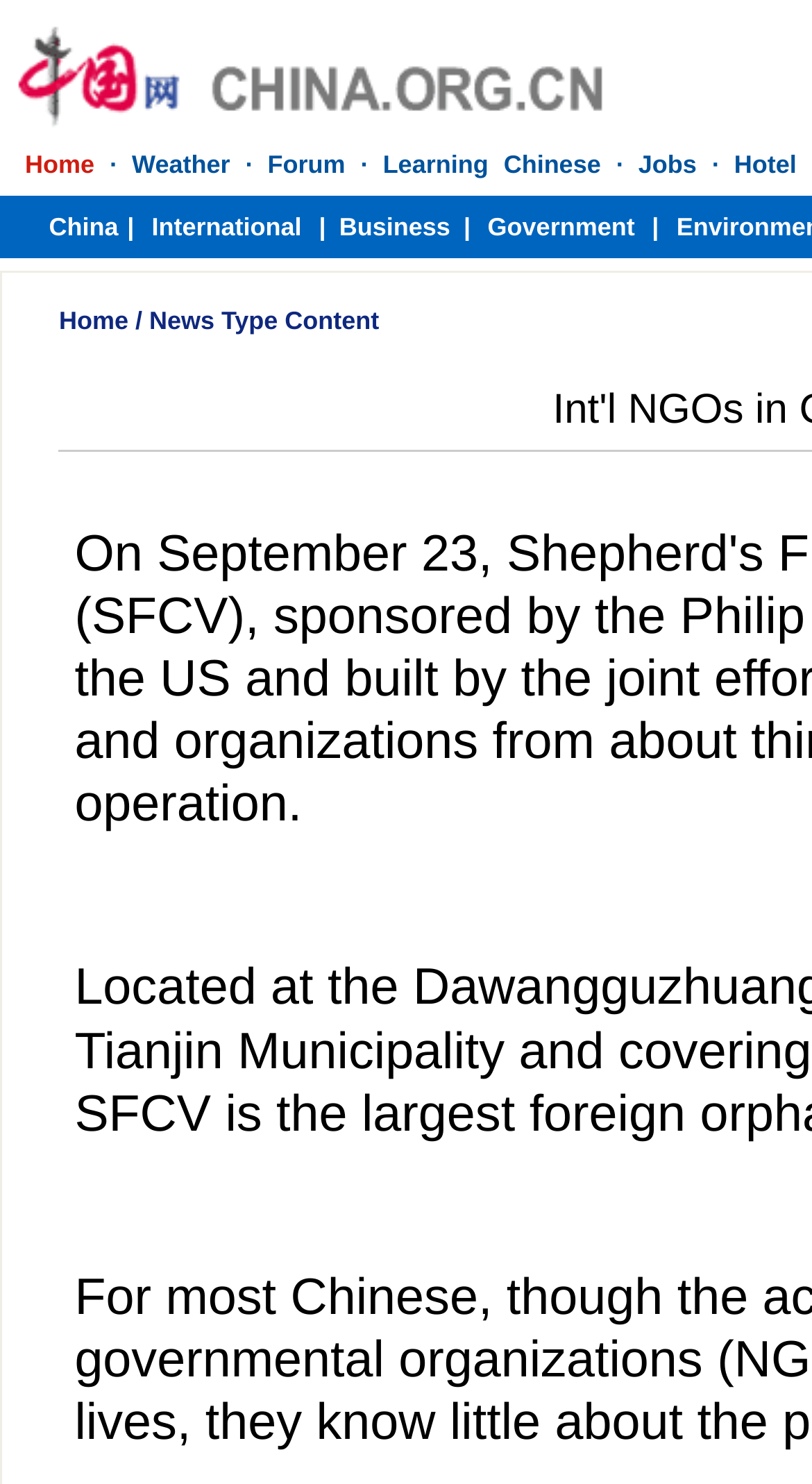Find the primary header on the webpage and provide its text.

International NGOs are not simply money-giving organizations